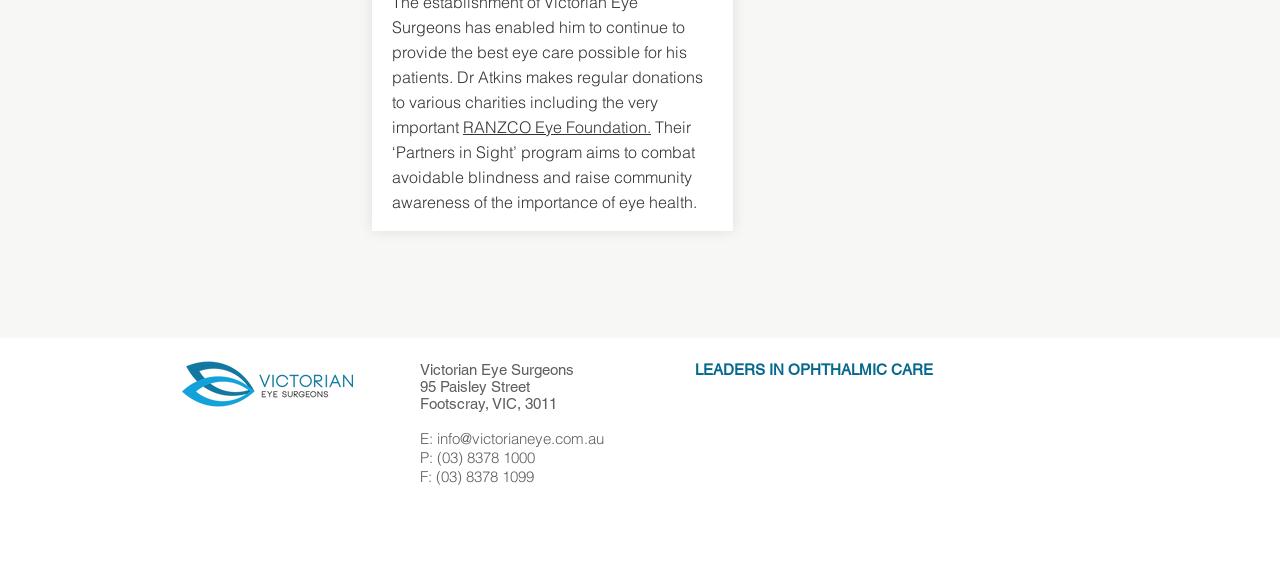Respond with a single word or phrase for the following question: 
What is the name of the eye foundation?

RANZCO Eye Foundation